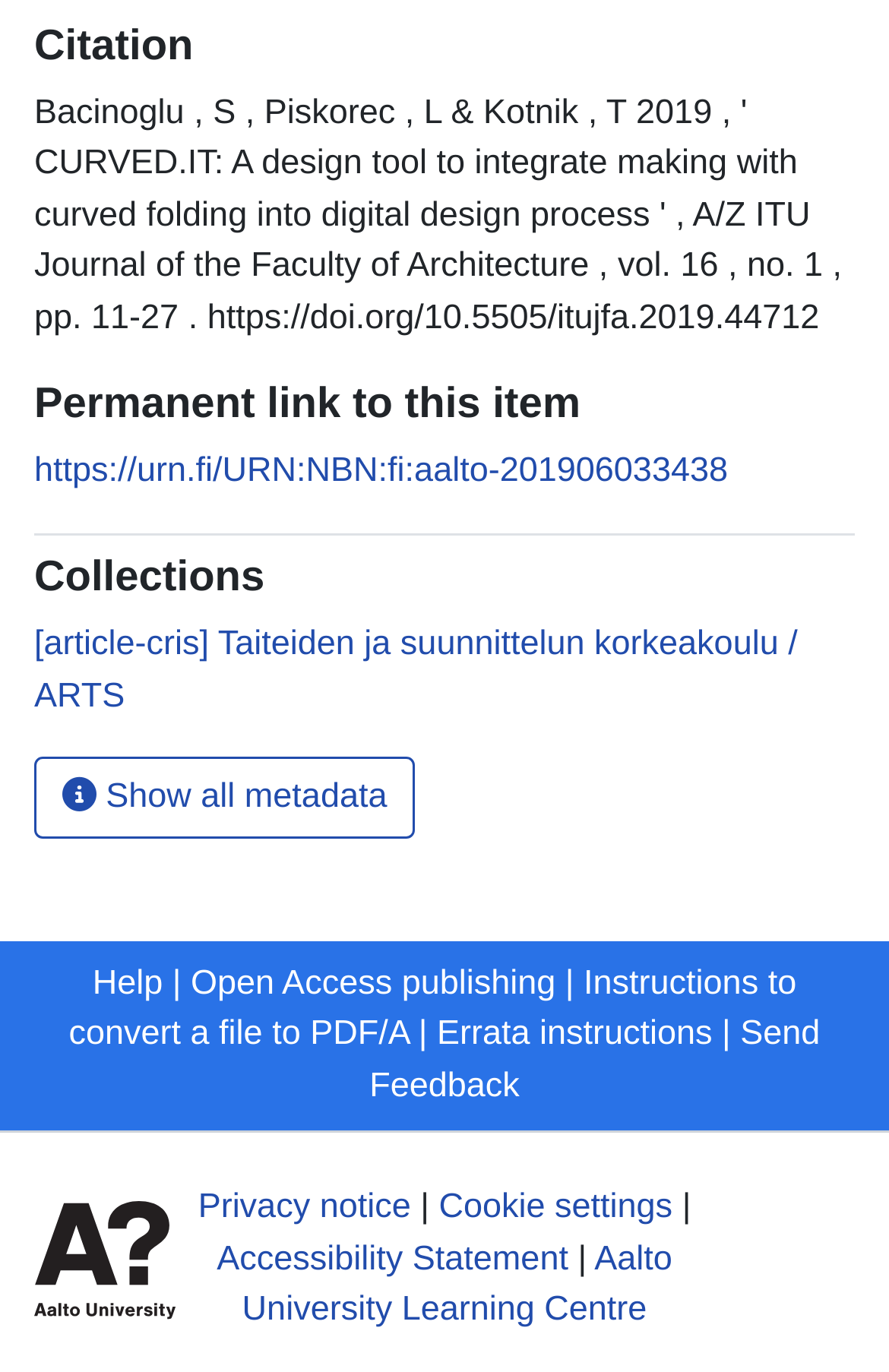Locate the bounding box coordinates of the area you need to click to fulfill this instruction: 'Get help'. The coordinates must be in the form of four float numbers ranging from 0 to 1: [left, top, right, bottom].

[0.104, 0.702, 0.183, 0.73]